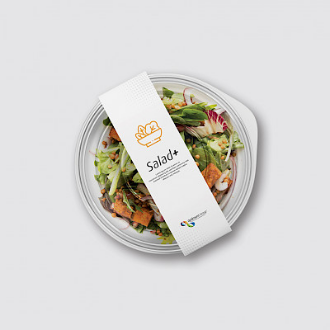Offer a detailed explanation of the image and its components.

The image showcases a culinary presentation of a fresh salad, elegantly packaged in a clear bowl. Prominently displayed on the salad is a sleek white band, which features the title "Salad+" alongside a playful icon. This not only emphasizes the freshness of its ingredients but also suggests a premium quality. The vibrant mix of greens, accompanied by diced vegetables and protein, hints at a nutritious and flavorful meal option. The background is neutral and simple, allowing the salad and its packaging to stand out as an appetizing highlight, ideal for a quick, healthy dining choice.